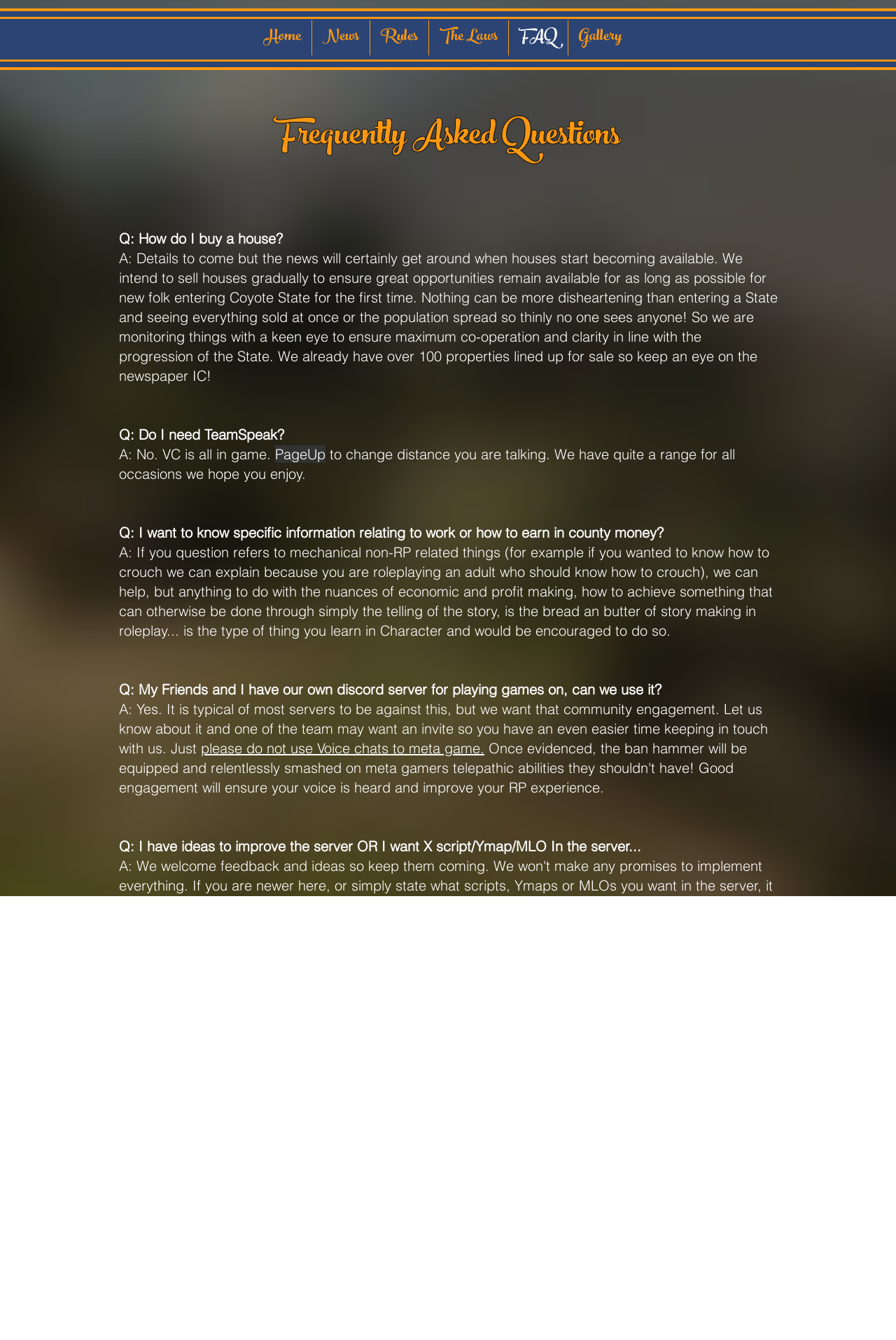Is TeamSpeak required to play on this server?
By examining the image, provide a one-word or phrase answer.

No